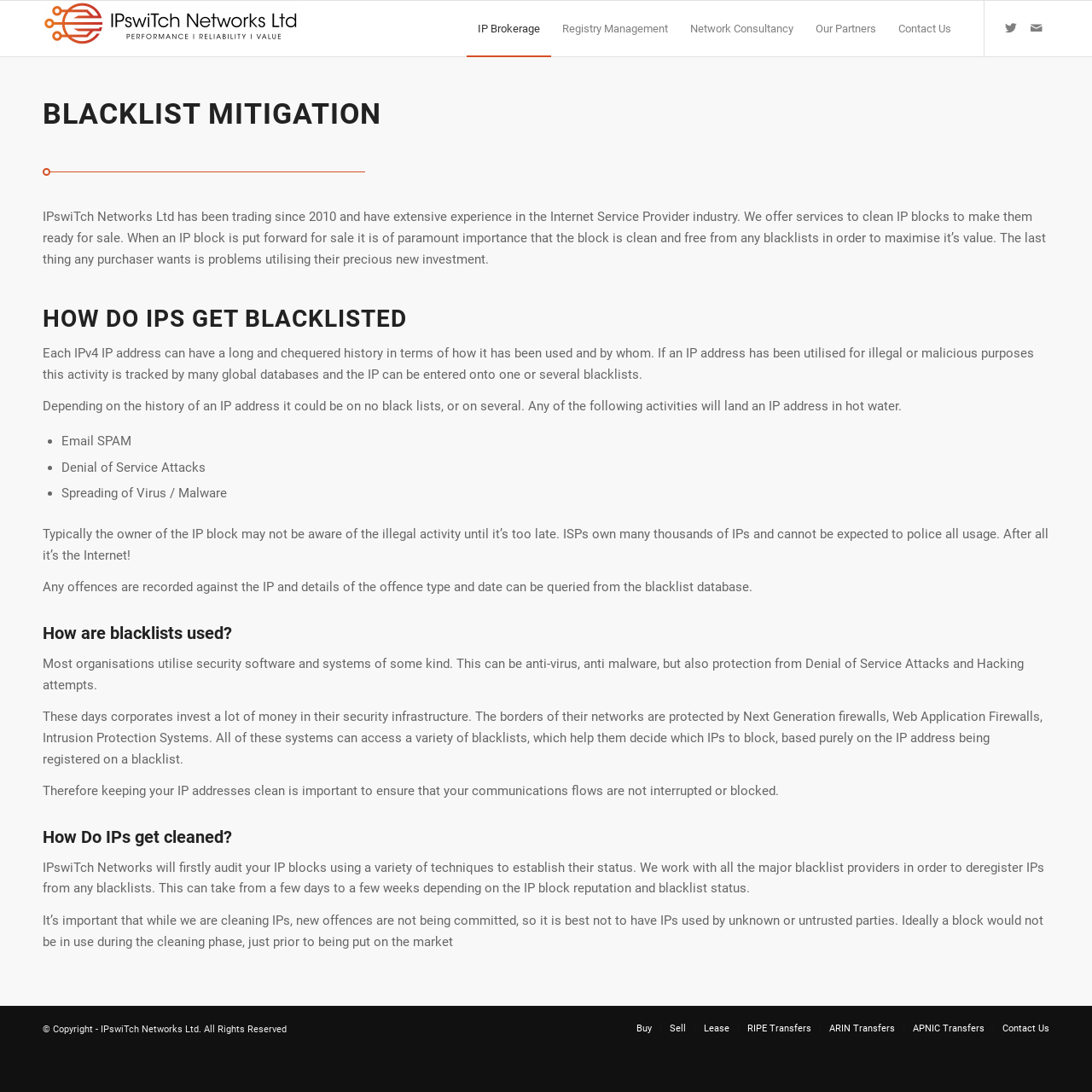Determine the bounding box coordinates of the target area to click to execute the following instruction: "Click on IP Brokerage."

[0.427, 0.001, 0.505, 0.052]